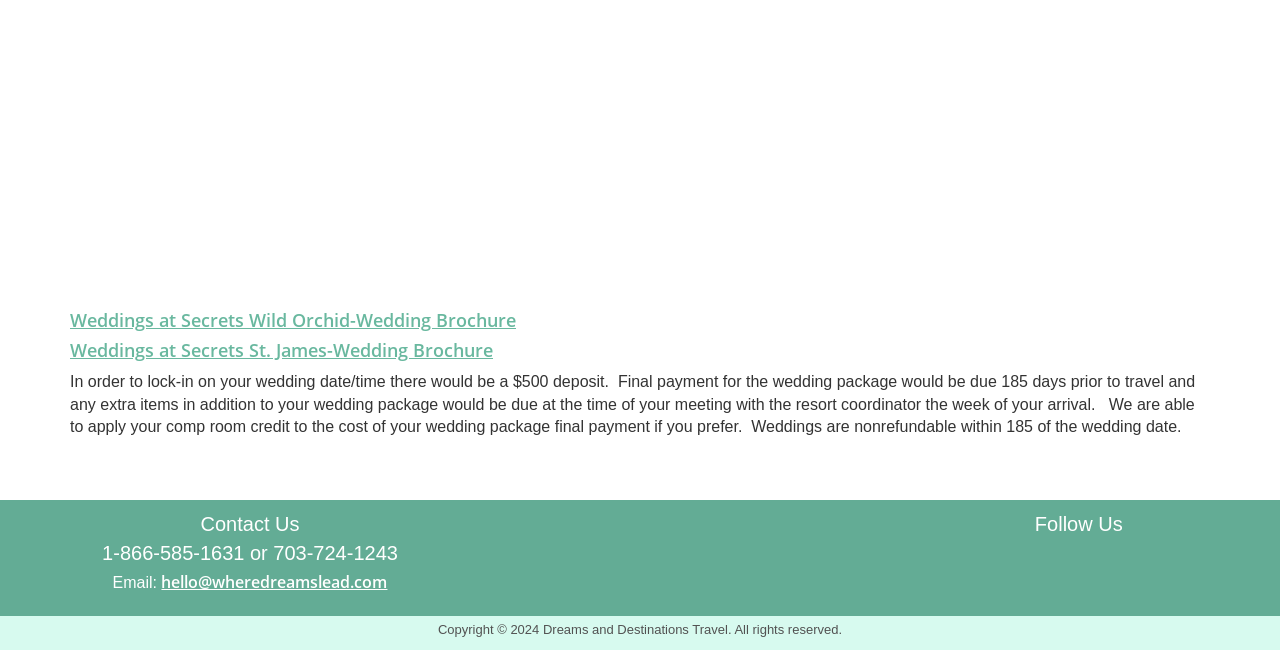Find the bounding box coordinates of the element to click in order to complete the given instruction: "Contact us by phone."

[0.08, 0.833, 0.311, 0.866]